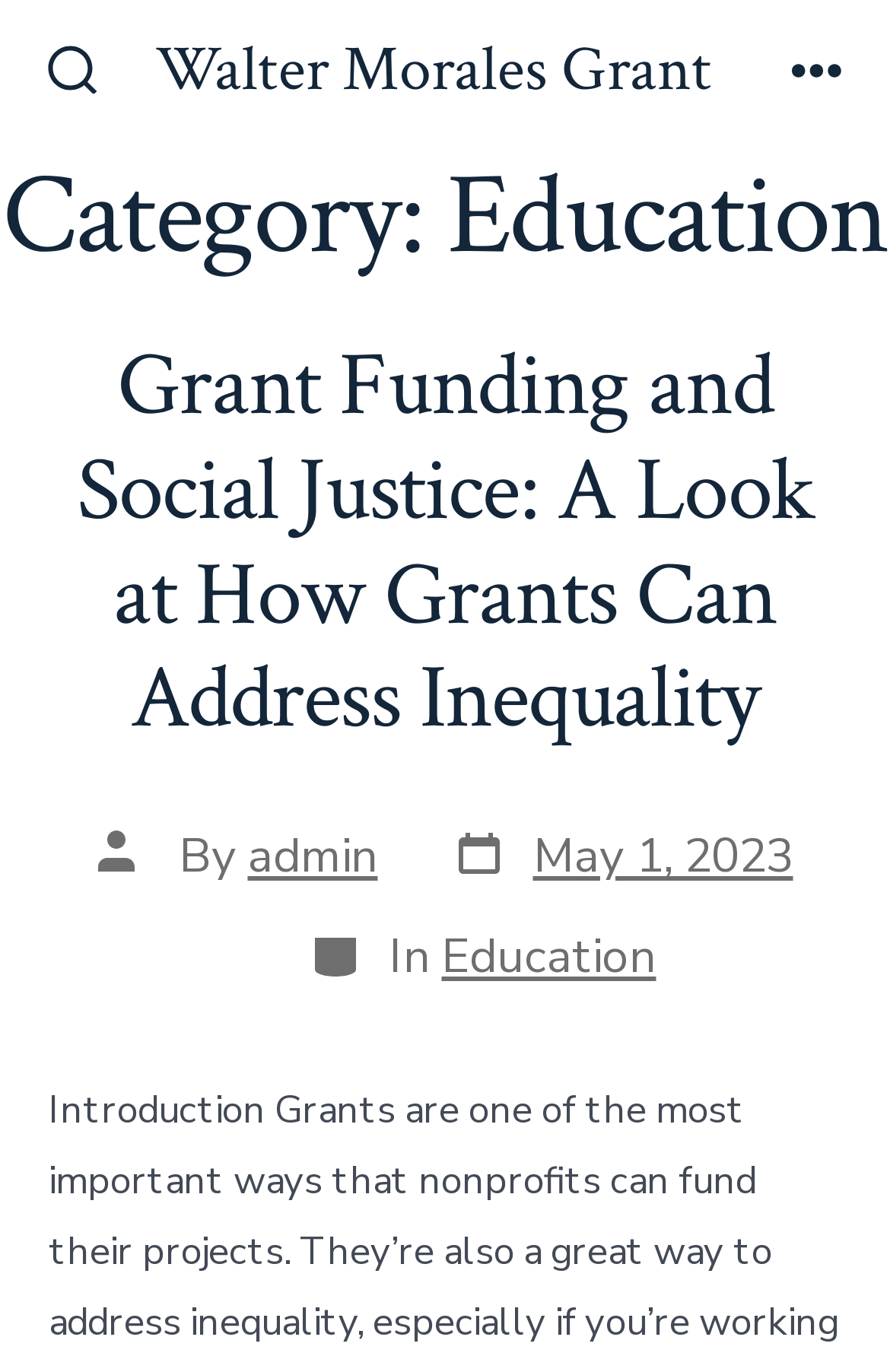What is the category of the current post?
Please interpret the details in the image and answer the question thoroughly.

I determined the category by looking at the heading 'Category: Education' which is a sub-element of the root element.